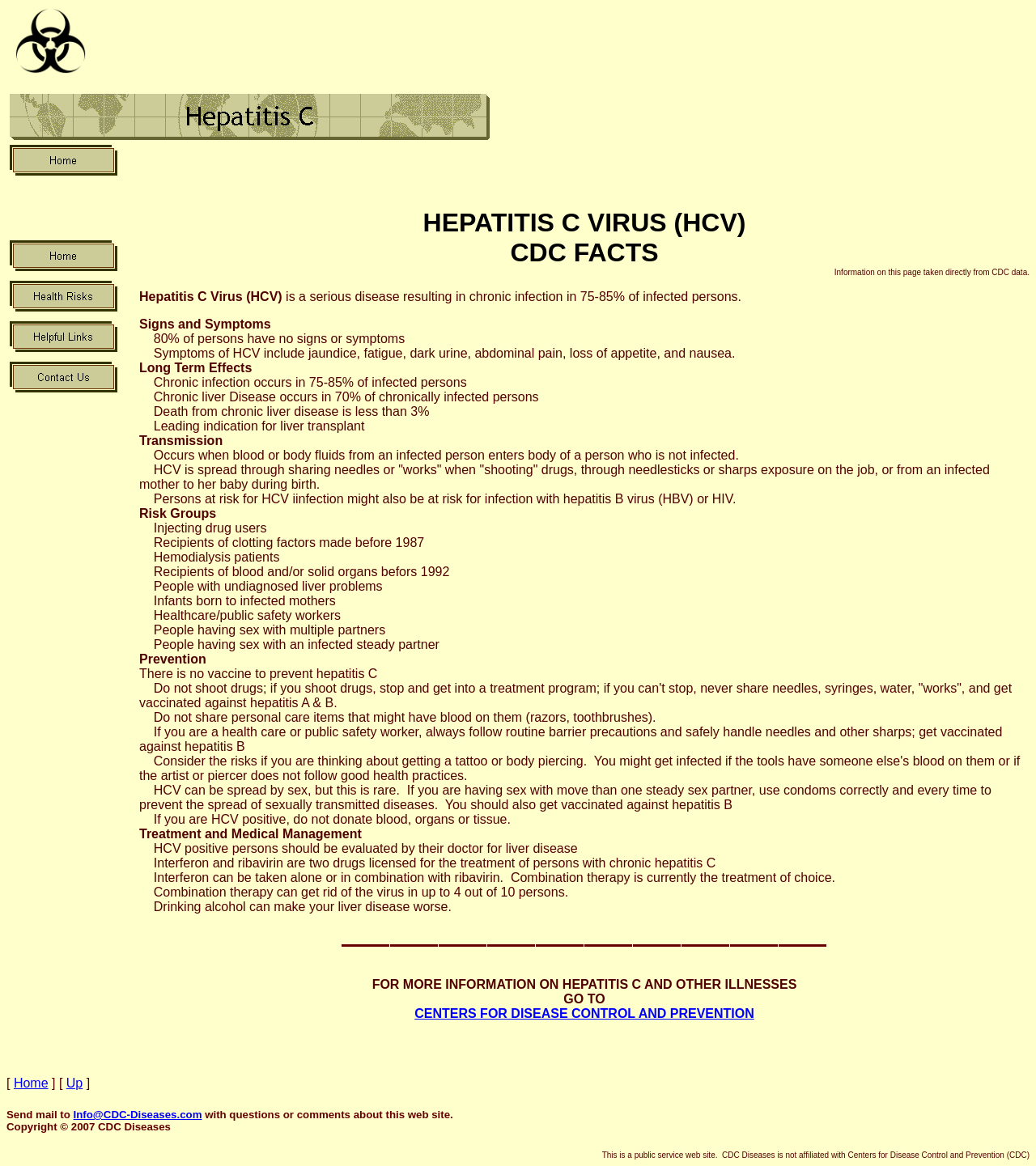Identify the bounding box coordinates of the clickable region required to complete the instruction: "Click on CENTERS FOR DISEASE CONTROL AND PREVENTION". The coordinates should be given as four float numbers within the range of 0 and 1, i.e., [left, top, right, bottom].

[0.4, 0.863, 0.728, 0.875]